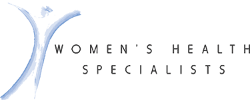Provide an in-depth description of the image.

The image features the logo of "Women's Health Specialists," designed with a delicate and flowing artistic representation of a figure that conveys a sense of care and vitality. Below the figure, the name "WOMEN'S HEALTH SPECIALISTS" is presented in a clean, modern font that emphasizes professionalism and compassion in women's healthcare. This logo serves as a visual anchor for the webpage, which focuses on guiding patients through what to expect during their annual gynecological exams, reflecting the organization's commitment to providing informative and supportive healthcare services for women.